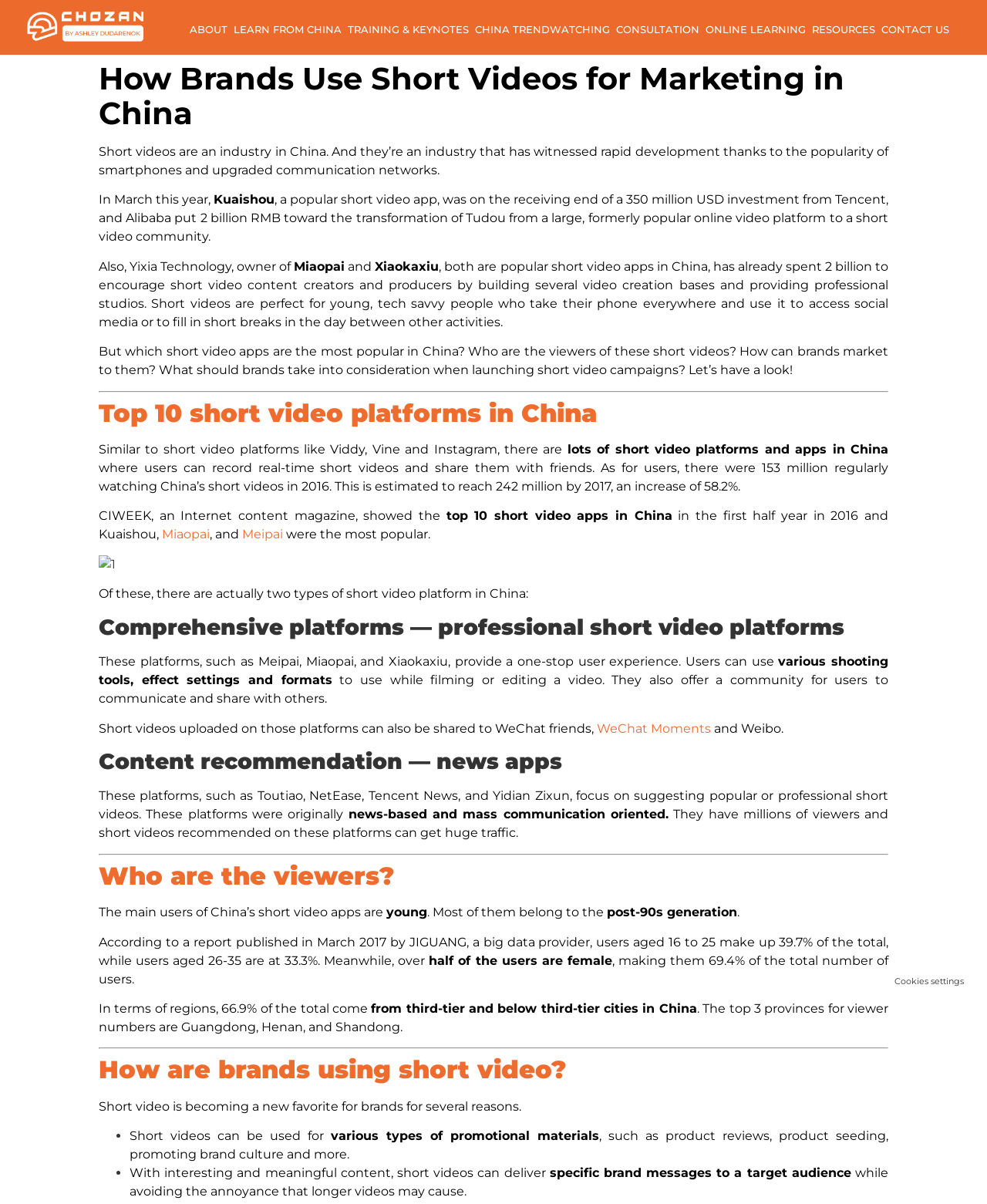Determine the coordinates of the bounding box that should be clicked to complete the instruction: "Explore the resources page". The coordinates should be represented by four float numbers between 0 and 1: [left, top, right, bottom].

[0.819, 0.01, 0.889, 0.039]